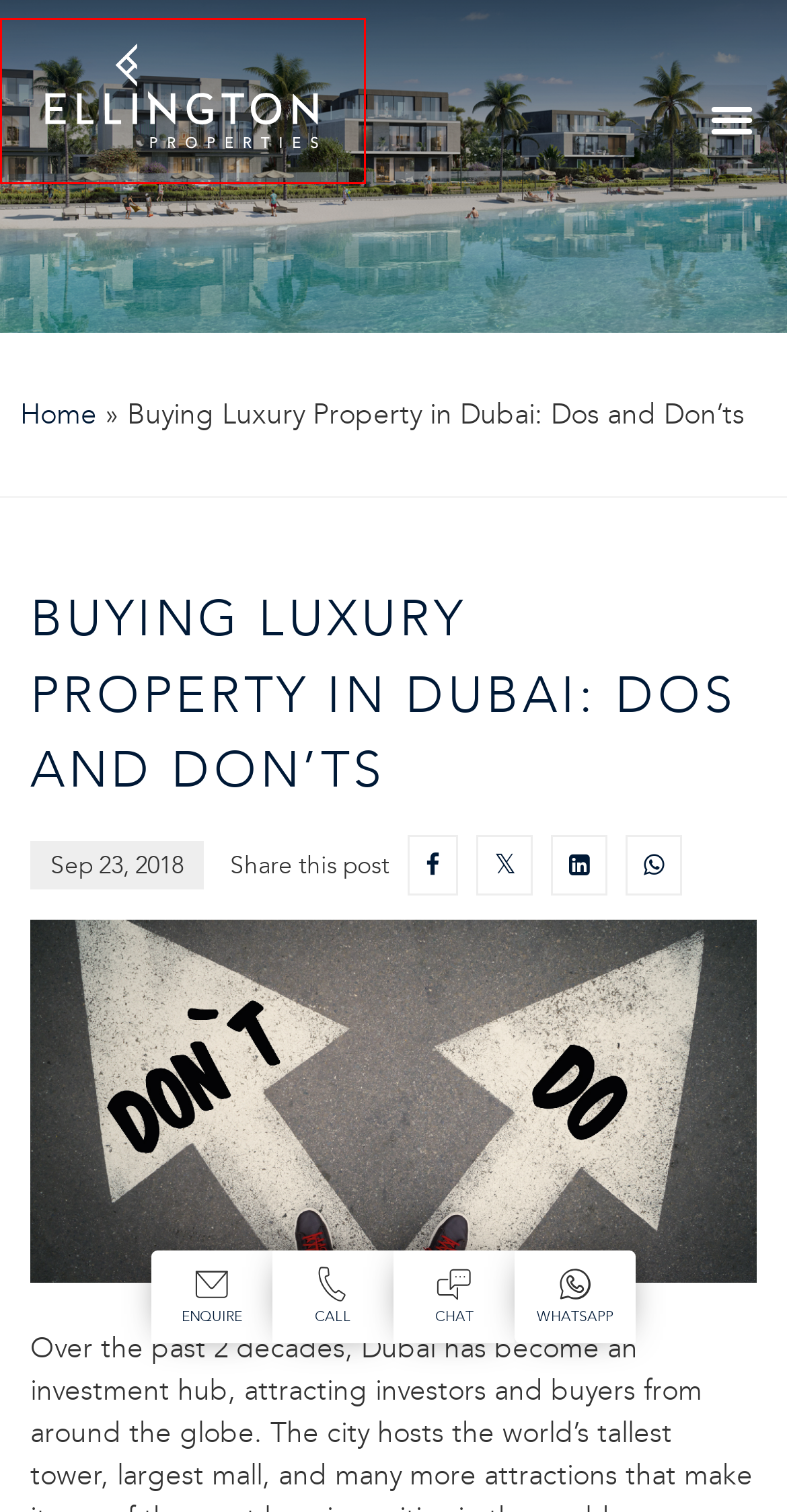You are given a screenshot of a webpage with a red bounding box around an element. Choose the most fitting webpage description for the page that appears after clicking the element within the red bounding box. Here are the candidates:
A. Ellington House II - JOPD - Ellington Properties
B. About Dubai's Top Real Estate Developer | Ellington Properties
C. Hamilton House - JOPD - Ellington Properties
D. Properties For Sale In Arjan | Ellington Properties
E. Properties for Sale in MBR City | Ellington Properties
F. Ellington Properties Events | Ellington Dubai Offers
G. Ellington Dubai | Top Real Estate Company | Ellington Properties
H. Properties for Sale in Downtown Dubai | Ellington Properties

G